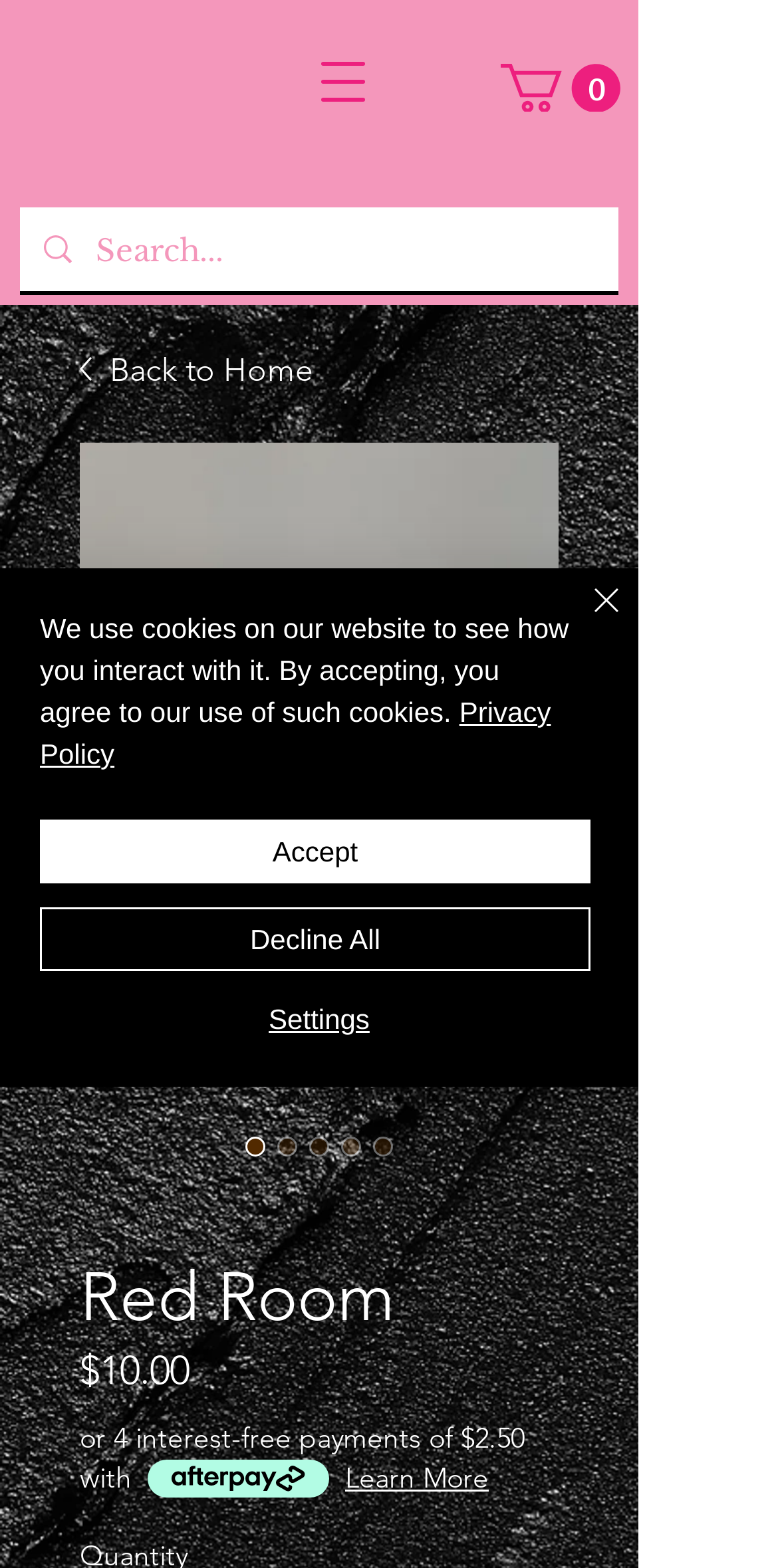What is the purpose of the 'Learn More' button?
Please provide a comprehensive answer to the question based on the webpage screenshot.

The purpose of the 'Learn More' button can be inferred from its text and its position below the product information, suggesting that it provides additional information about the product.